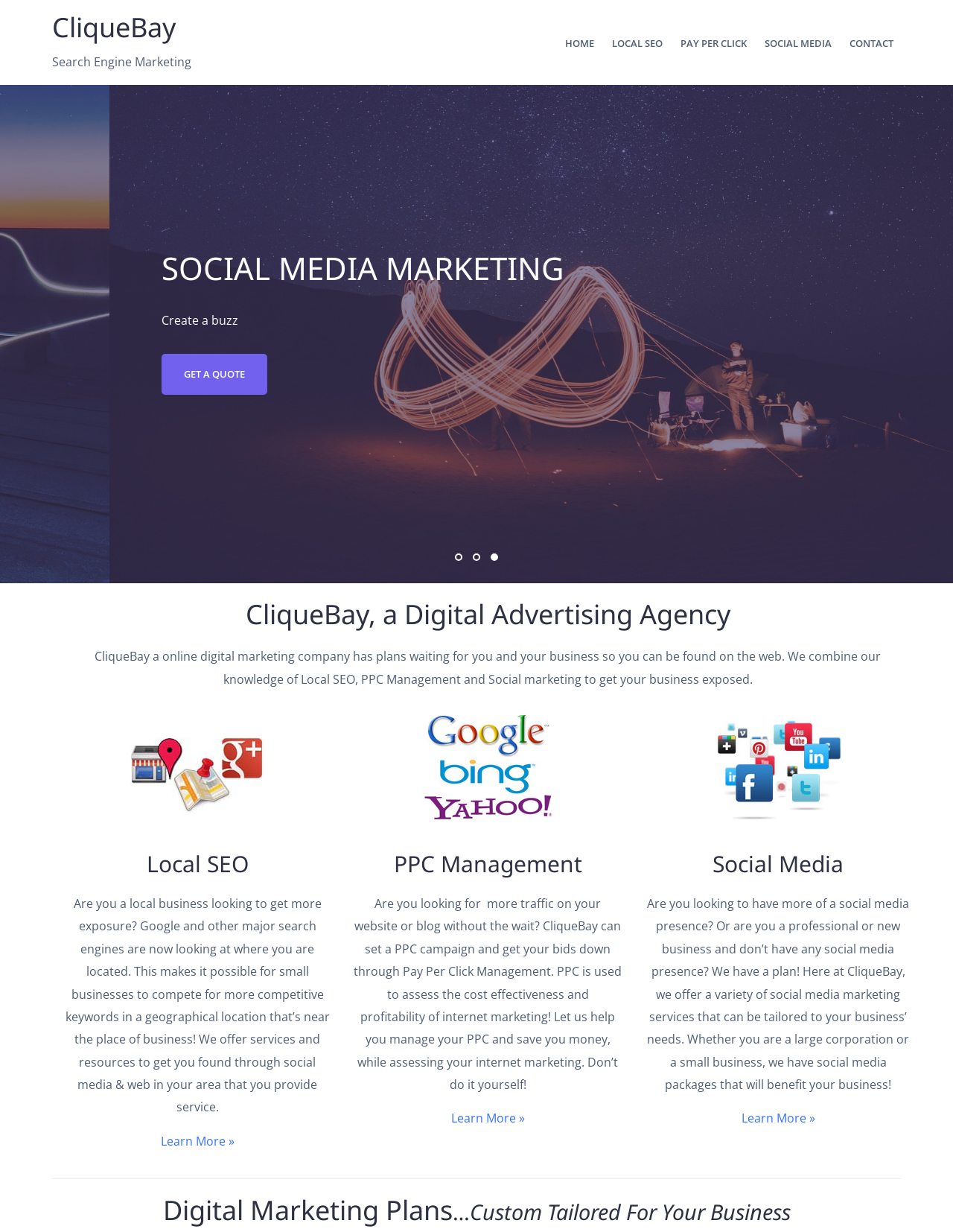What is the purpose of PPC Management?
Please look at the screenshot and answer in one word or a short phrase.

To get more traffic on website